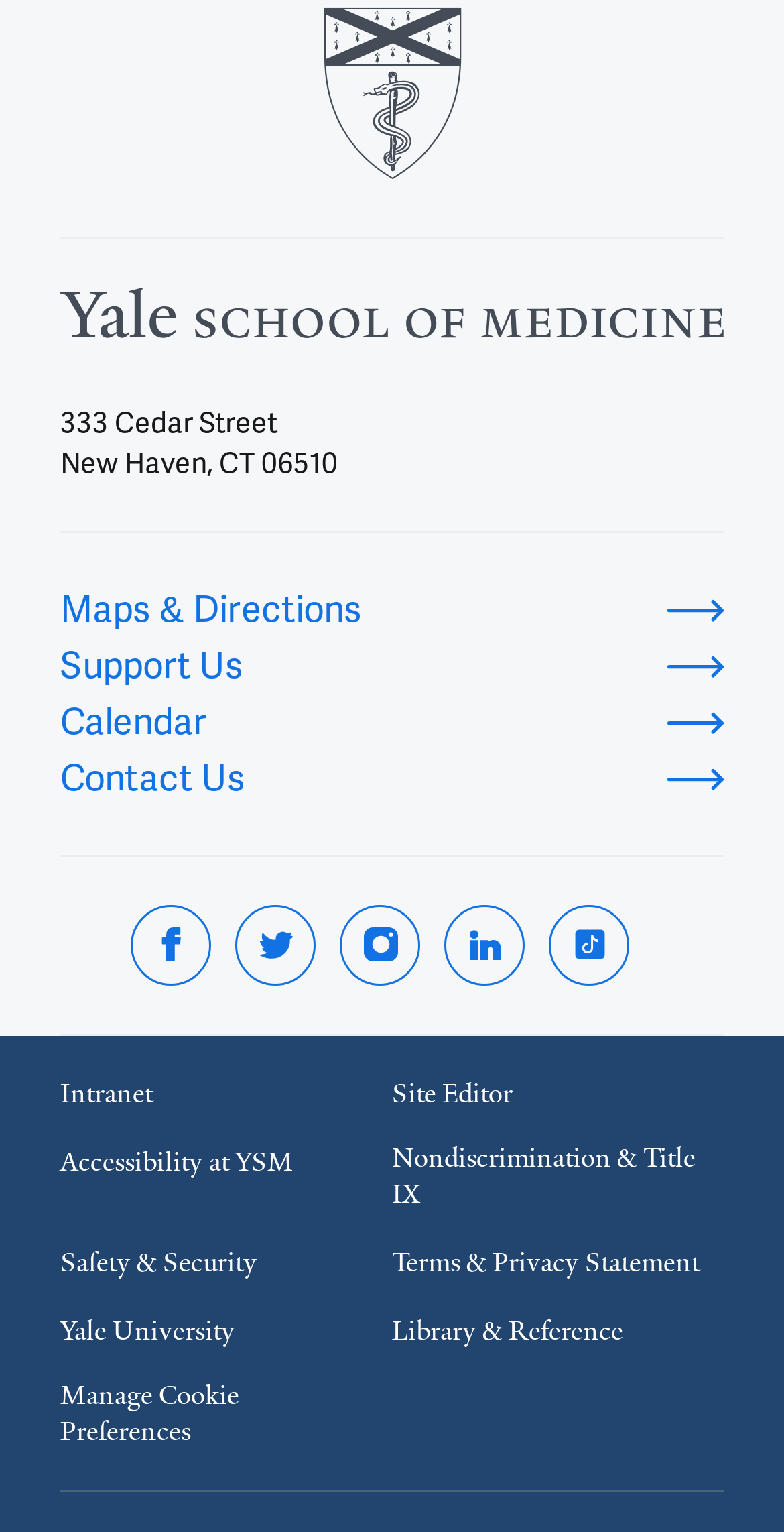Highlight the bounding box coordinates of the element that should be clicked to carry out the following instruction: "Explore Video players & editors category". The coordinates must be given as four float numbers ranging from 0 to 1, i.e., [left, top, right, bottom].

None